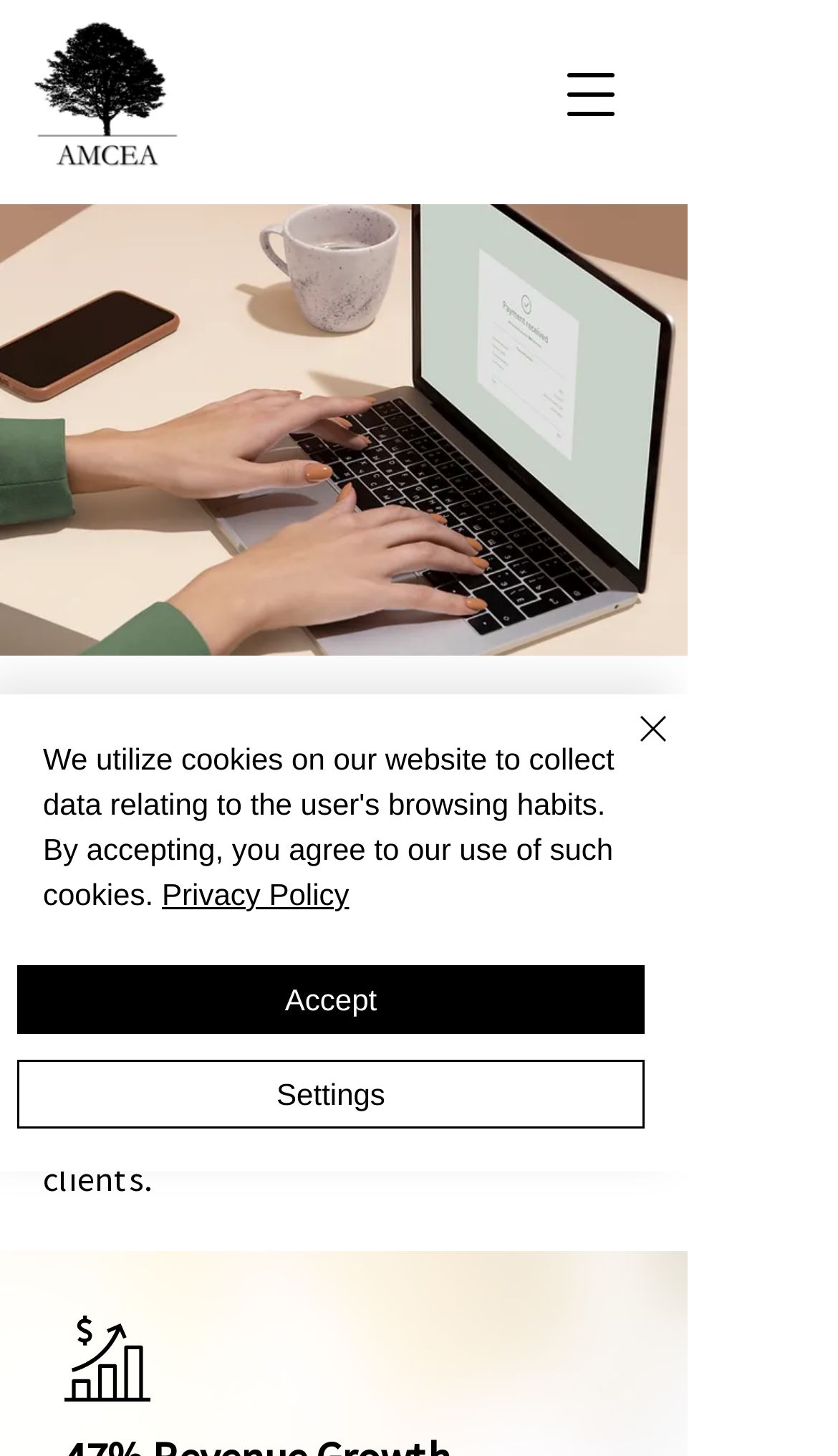Offer a meticulous caption that includes all visible features of the webpage.

The webpage is about Amcea Consulting, a B2B service provider, and its work on improving customer retention rates and designing personalized experiences for clients. 

At the top left corner, there is a logo image, and next to it, a button to open the navigation menu. Below the logo, there is a large image that takes up most of the width, with the text "Order Is Complete" on it. 

On the top right side, there is a heading that reads "B2B Service Provider". Below the heading, there is a paragraph of text that summarizes Amcea's work with the B2B service provider. 

At the bottom of the page, there is an alert box that informs users about the website's use of cookies and provides a link to the Privacy Policy. The alert box has three buttons: "Accept", "Settings", and "Close". The "Close" button has a small image of a close icon.